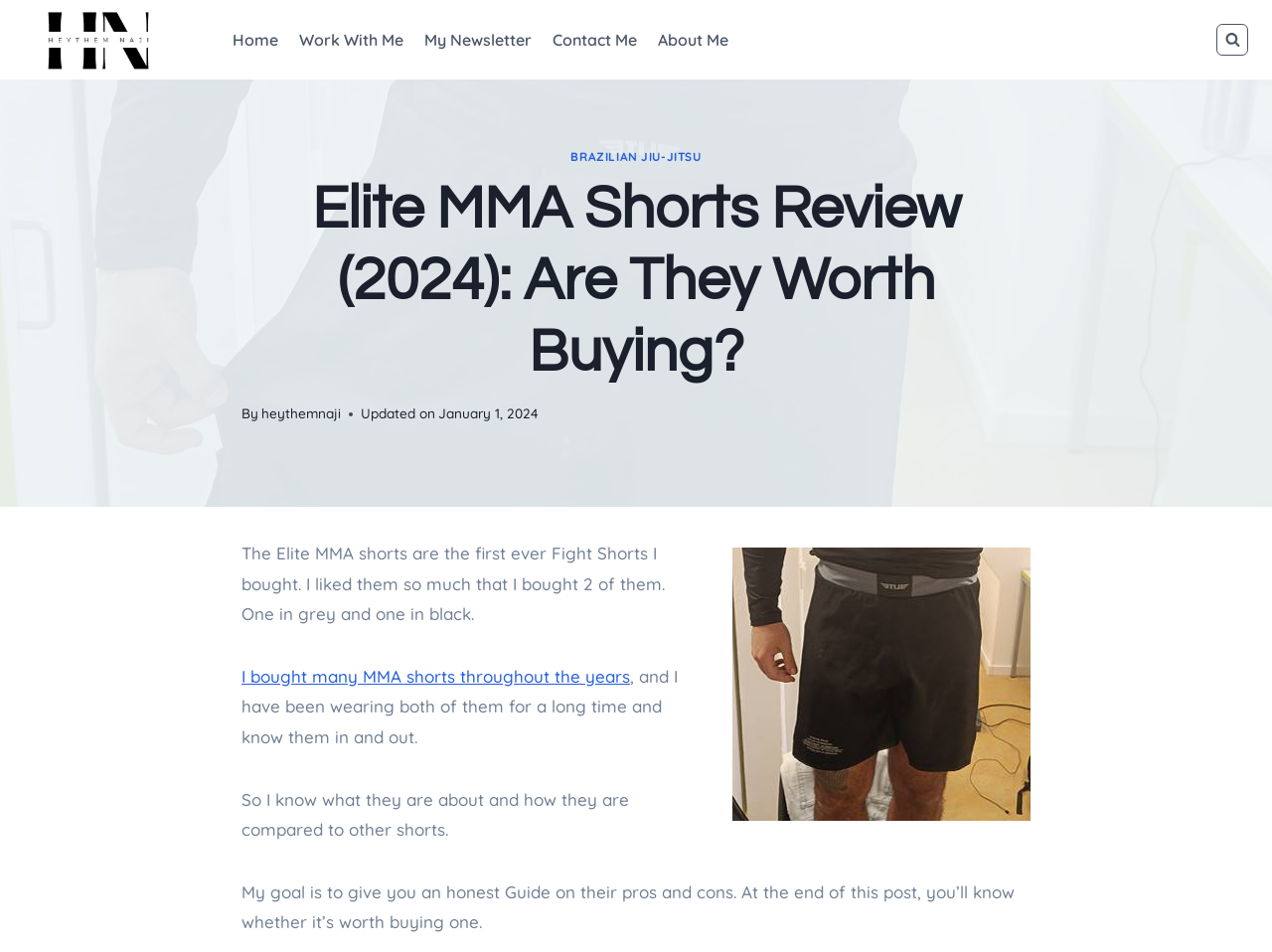Please analyze the image and give a detailed answer to the question:
What is the author of this article?

The author of this article can be found by looking at the text 'By' followed by a link 'heythemnaji', which indicates that heythemnaji is the author of this article.